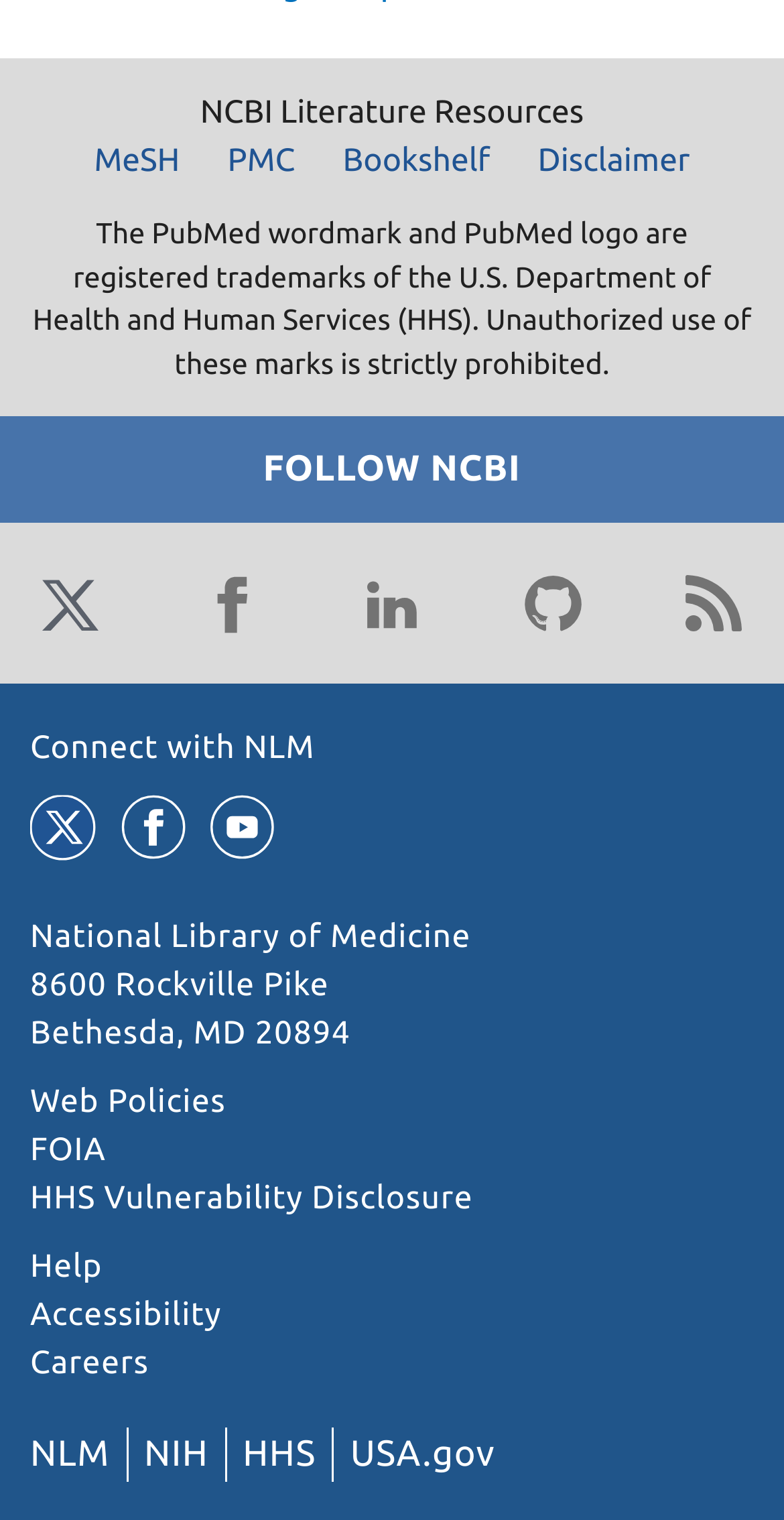Please determine the bounding box coordinates for the element that should be clicked to follow these instructions: "Click the '304-722-6393' link".

None